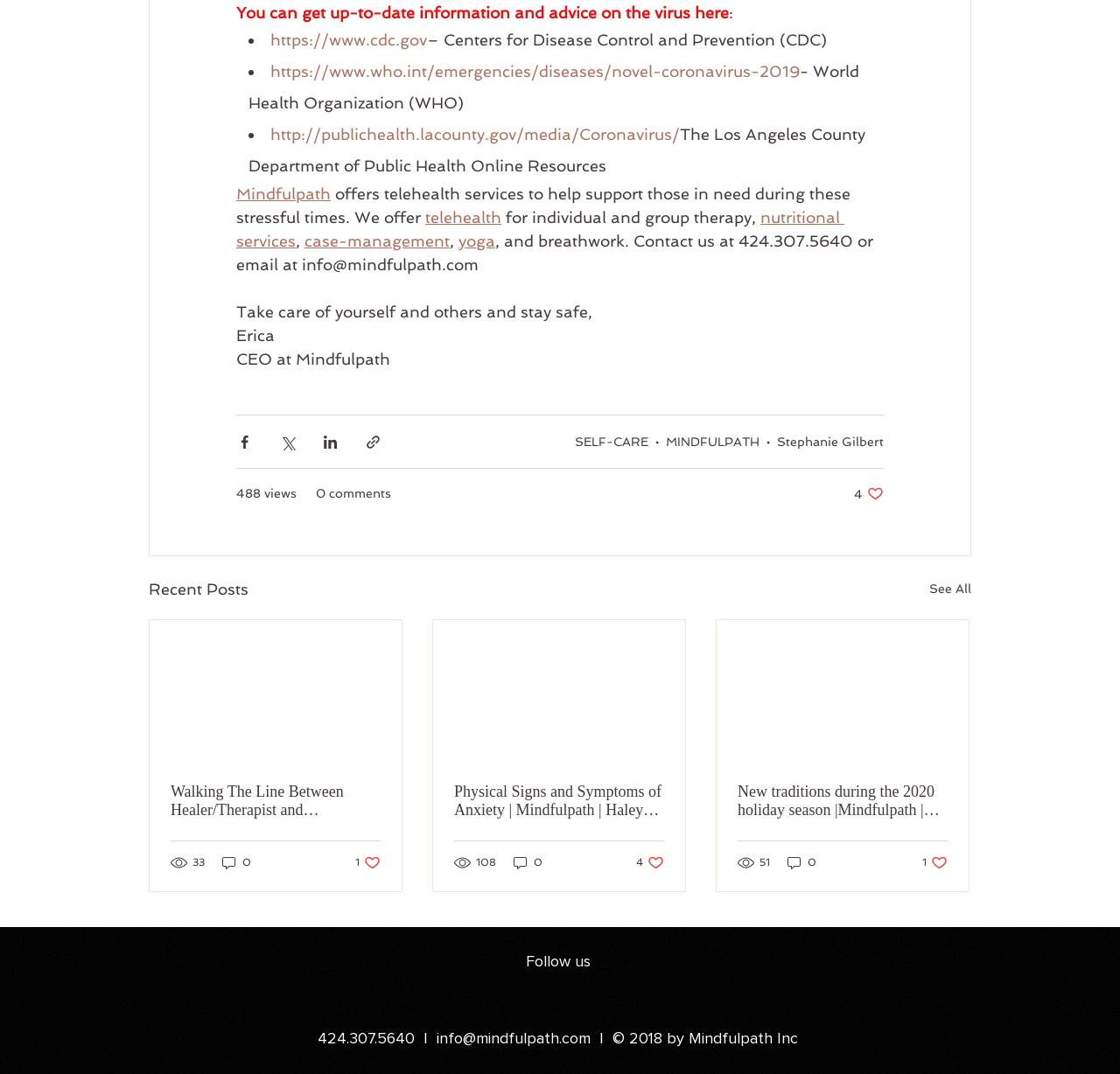Based on the element description aria-label="Facebook - White Circle", identify the bounding box coordinates for the UI element. The coordinates should be in the format (top-left x, top-left y, bottom-right x, bottom-right y) and within the 0 to 1 range.

[0.503, 0.916, 0.53, 0.945]